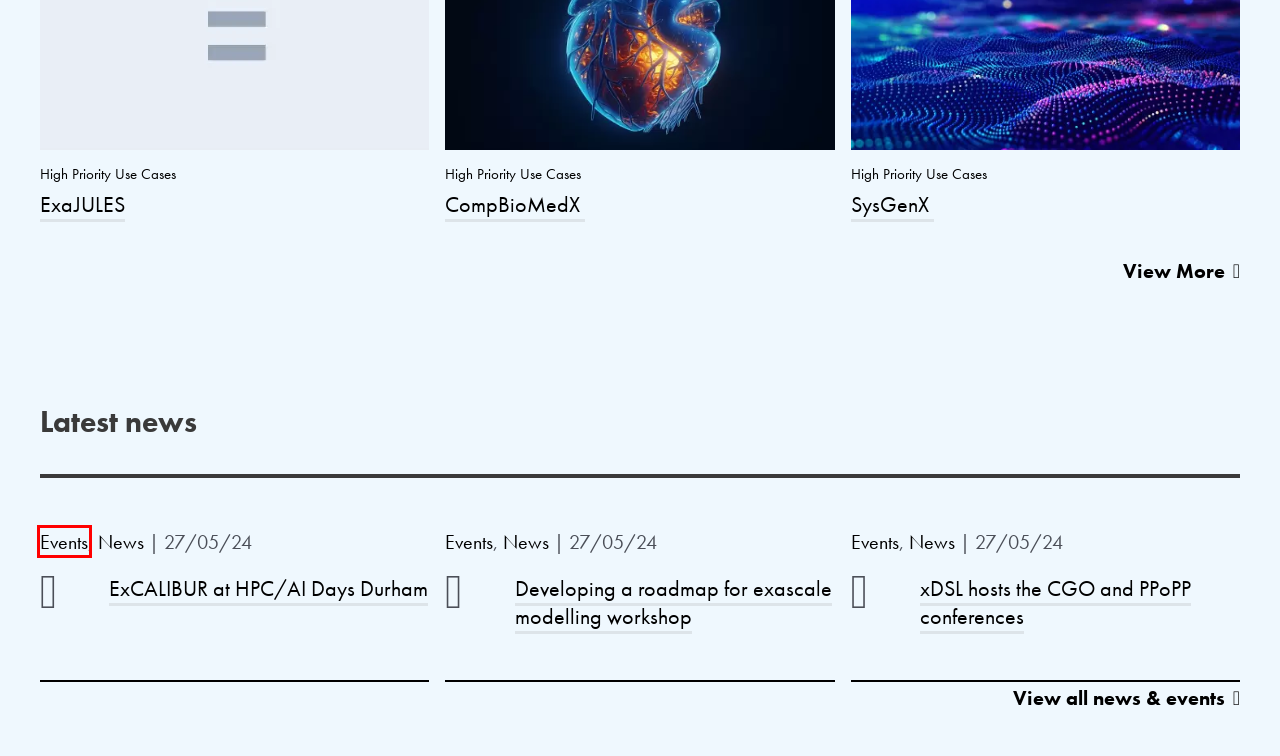Observe the provided screenshot of a webpage that has a red rectangle bounding box. Determine the webpage description that best matches the new webpage after clicking the element inside the red bounding box. Here are the candidates:
A. Events - ExCALIBUR - Exascale Computing ALgorithms & Infrastructures Benefiting UK Research
B. xDSL hosts the CGO and PPoPP conferences - ExCALIBUR
C. ExCALIBUR at HPC/AI Days Durham - ExCALIBUR
D. SysGenX  - ExCALIBUR
E. High Priority Use Cases - ExCALIBUR
F. News - ExCALIBUR - Exascale Computing ALgorithms & Infrastructures Benefiting UK Research
G. Developing a roadmap for exascale modelling workshop - ExCALIBUR
H. ExaJULES - ExCALIBUR

A